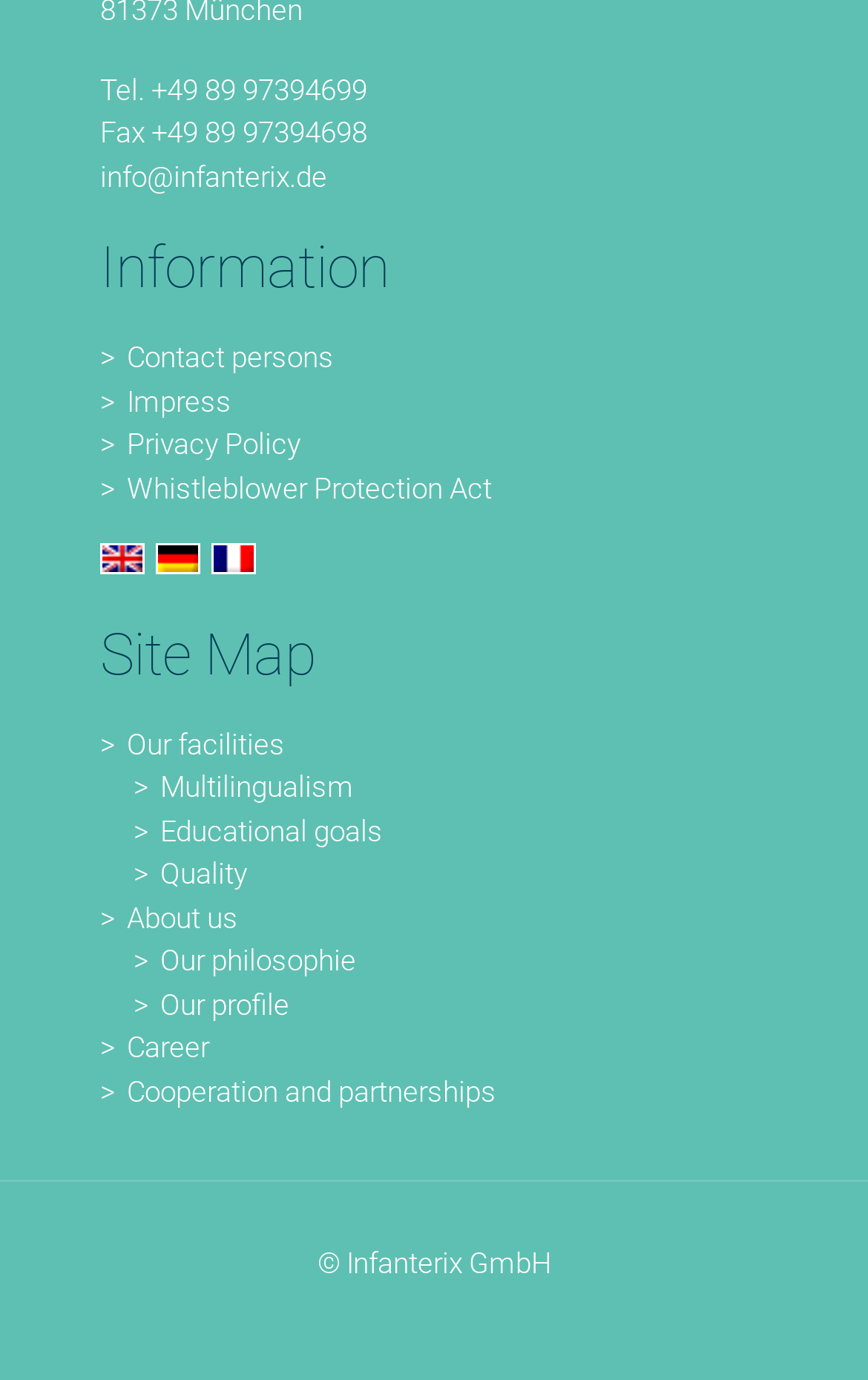Identify the bounding box coordinates necessary to click and complete the given instruction: "Explore career opportunities".

[0.115, 0.744, 0.885, 0.775]